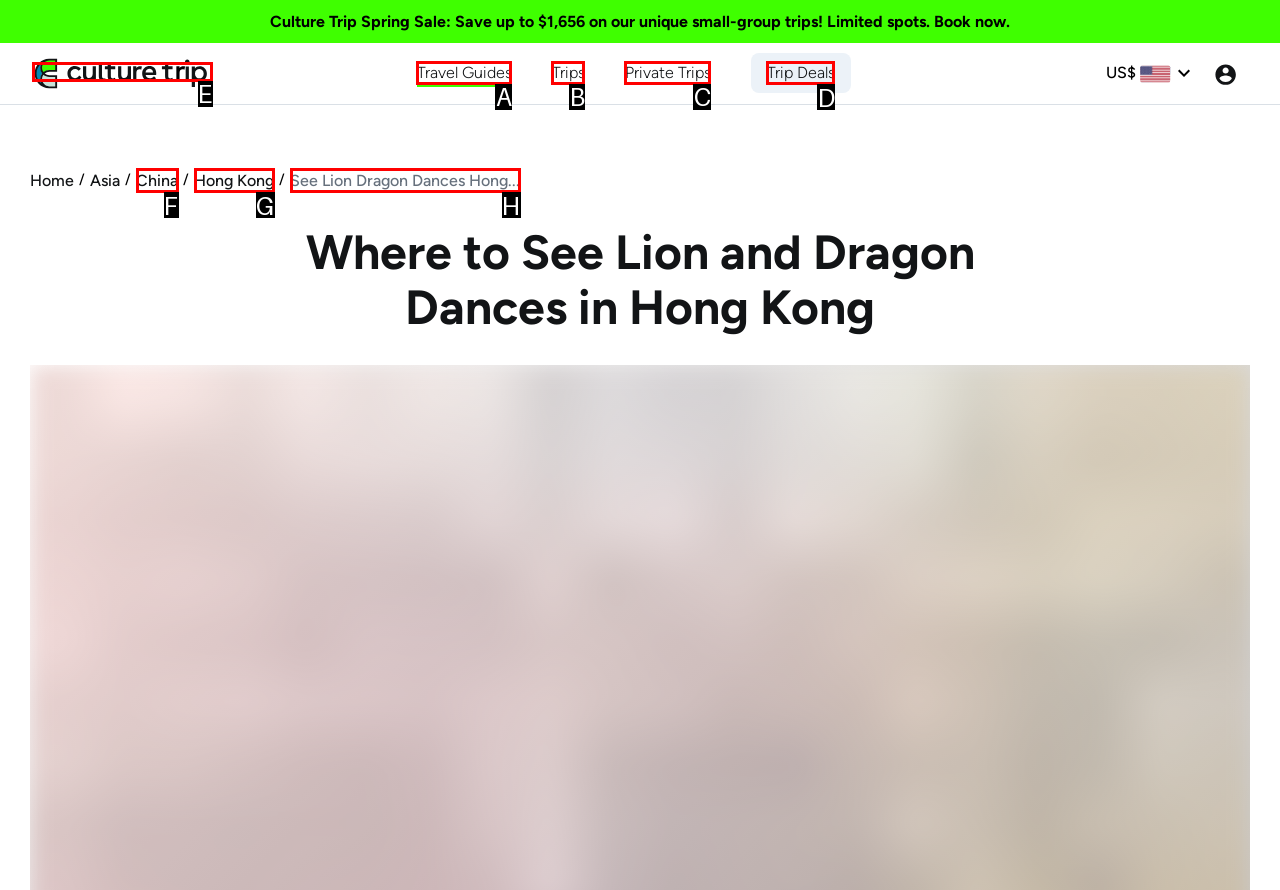Determine which HTML element should be clicked to carry out the following task: Get 'Norton Support' Respond with the letter of the appropriate option.

None